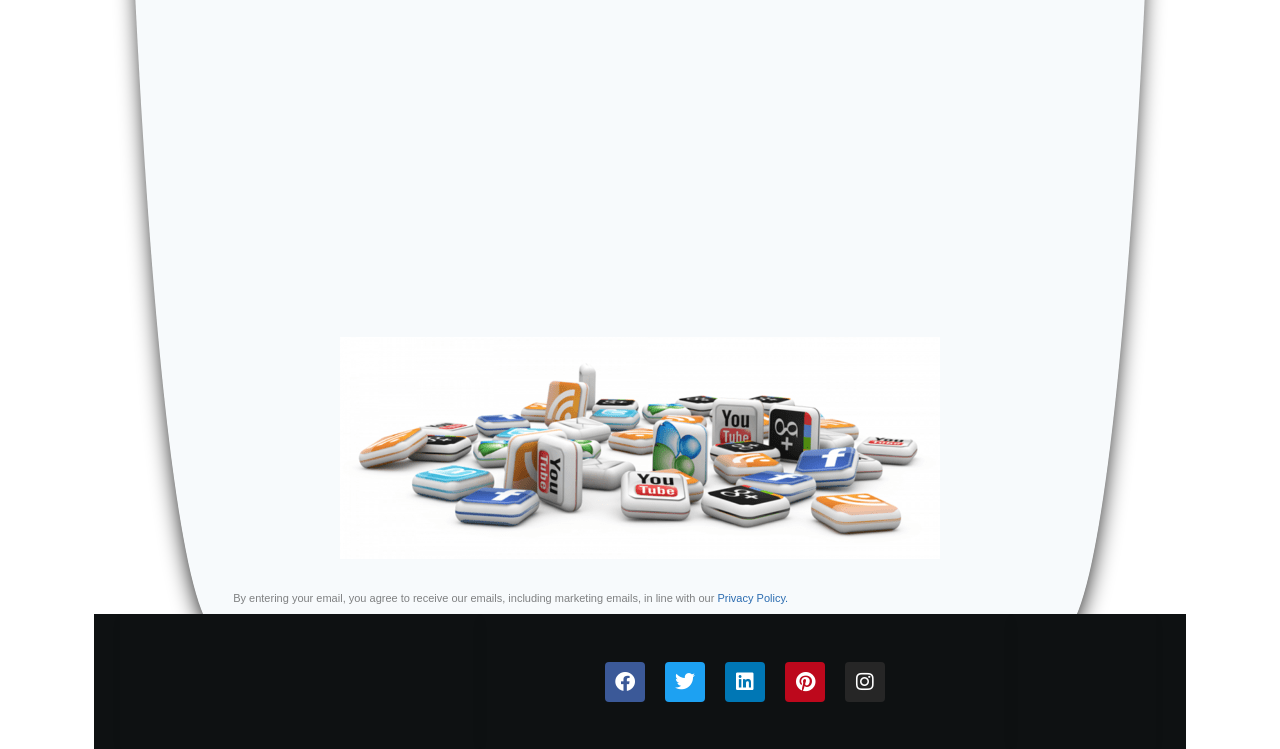Please determine the bounding box coordinates, formatted as (top-left x, top-left y, bottom-right x, bottom-right y), with all values as floating point numbers between 0 and 1. Identify the bounding box of the region described as: August 2021

None